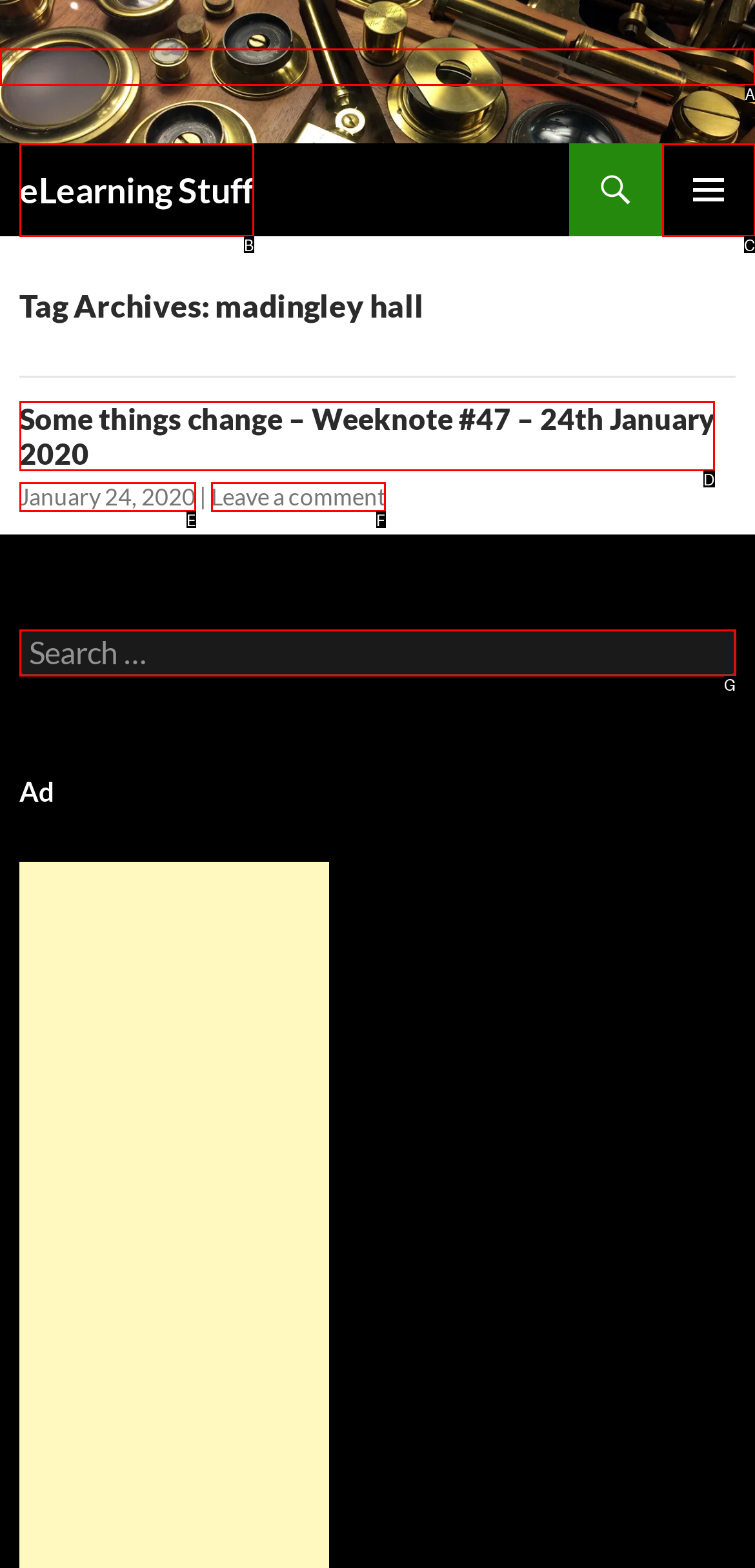Based on the provided element description: eLearning Stuff, identify the best matching HTML element. Respond with the corresponding letter from the options shown.

B